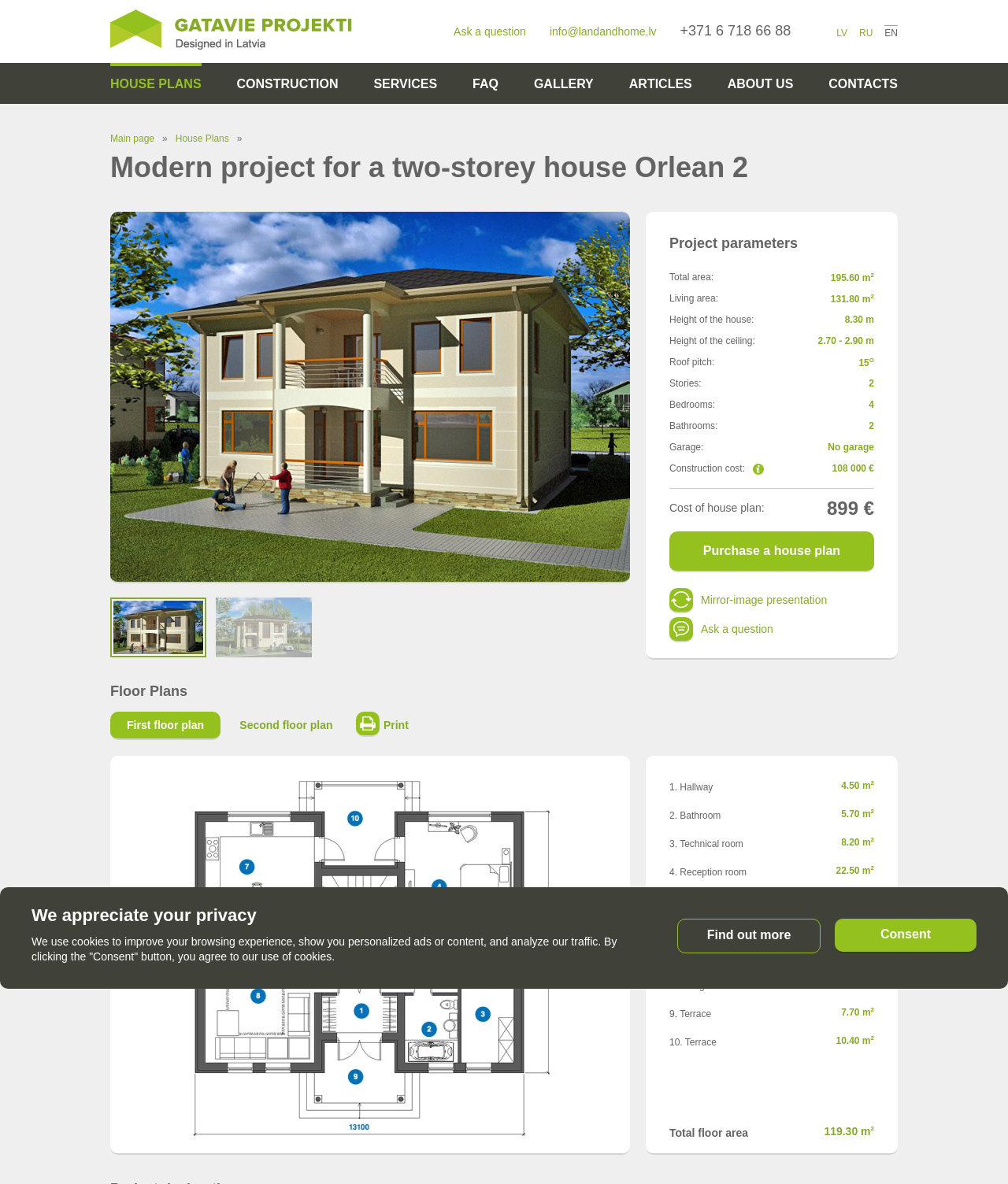Generate a comprehensive caption for the webpage you are viewing.

This webpage is about a ready-made two-storey house project, specifically the Orlean 2 house, designed for a family of 6 to 8 people without a garage. The project features 4 bedrooms and 2 bathrooms.

At the top of the page, there is a logo and a navigation menu with links to different sections of the website, including "HOUSE PLANS", "CONSTRUCTION", "SERVICES", "FAQ", "GALLERY", "ARTICLES", "ABOUT US", and "CONTACTS". Below the navigation menu, there is a heading that reads "Modern project for a two-storey house Orlean 2".

The main content of the page is divided into two sections. On the left side, there is a large image of the house project, accompanied by a brief description and several links to related pages. On the right side, there is a detailed table of project parameters, including total area, living area, height of the house, height of the ceiling, roof pitch, number of stories, bedrooms, bathrooms, garage, construction cost, and cost of the house plan.

Below the project parameters table, there are several links to related actions, such as purchasing a house plan, viewing a mirror-image presentation, and asking a question. There is also a section titled "Floor Plans" with links to view the first floor plan, second floor plan, and print the plans.

Further down the page, there is a detailed description of the floor plan, including the dimensions of each room, such as the hallway, bathroom, technical room, reception room, and corridor.